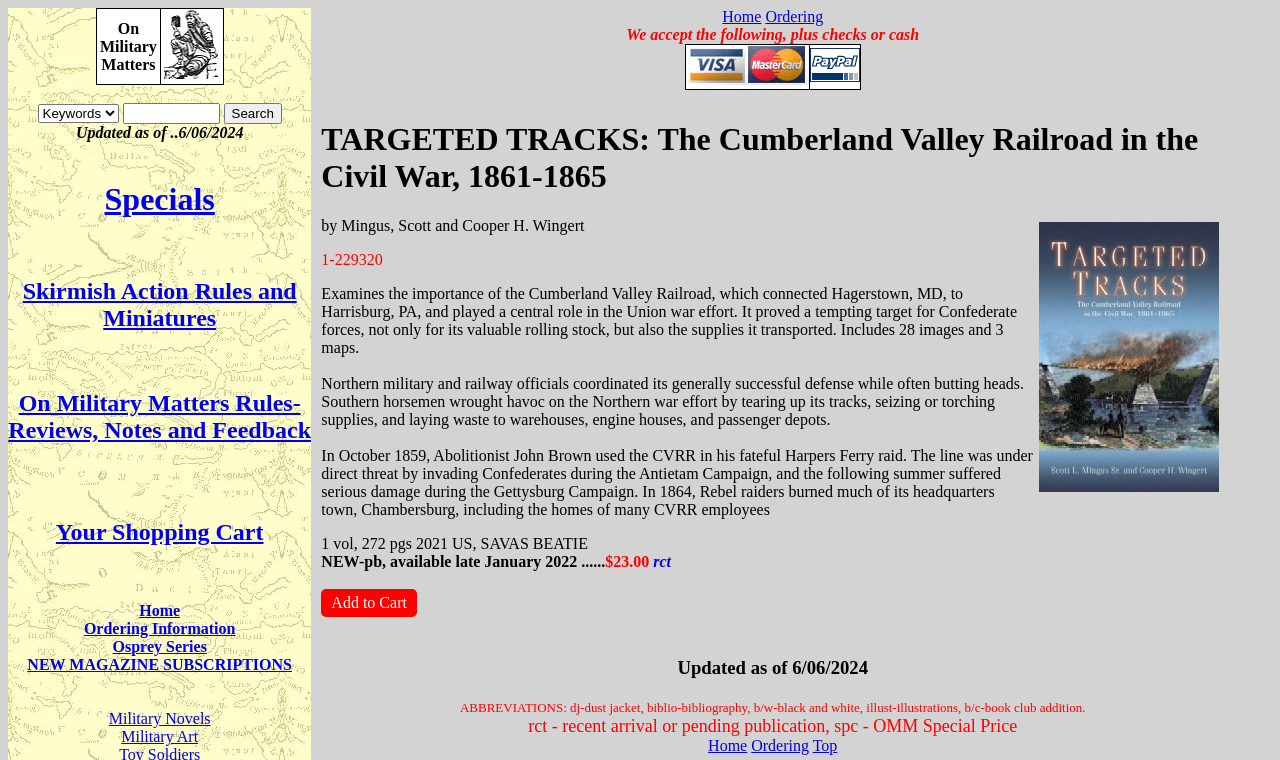Determine the bounding box coordinates for the region that must be clicked to execute the following instruction: "Search for something".

[0.029, 0.137, 0.093, 0.162]